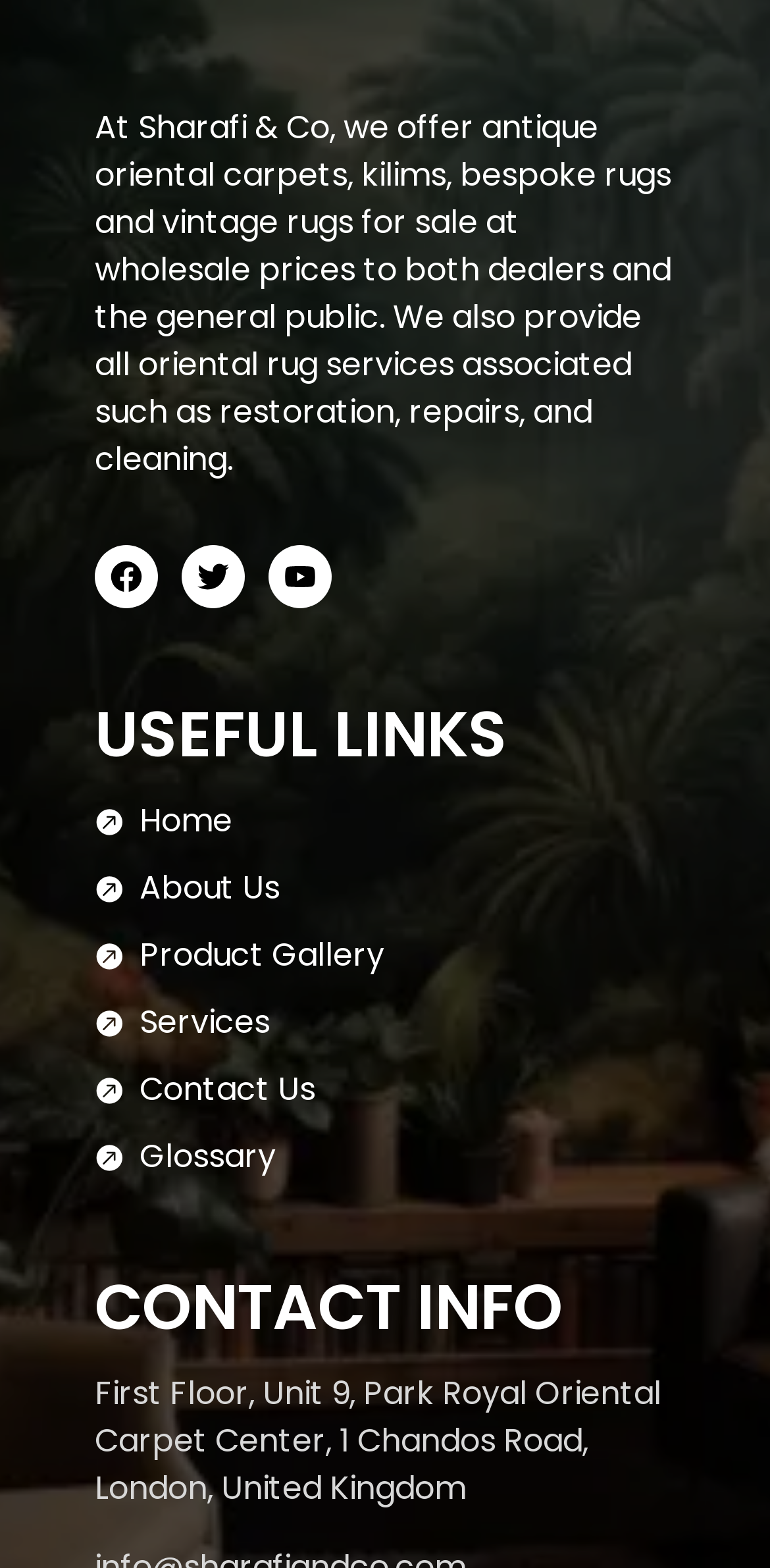Predict the bounding box of the UI element based on the description: "About Us". The coordinates should be four float numbers between 0 and 1, formatted as [left, top, right, bottom].

[0.123, 0.551, 0.877, 0.582]